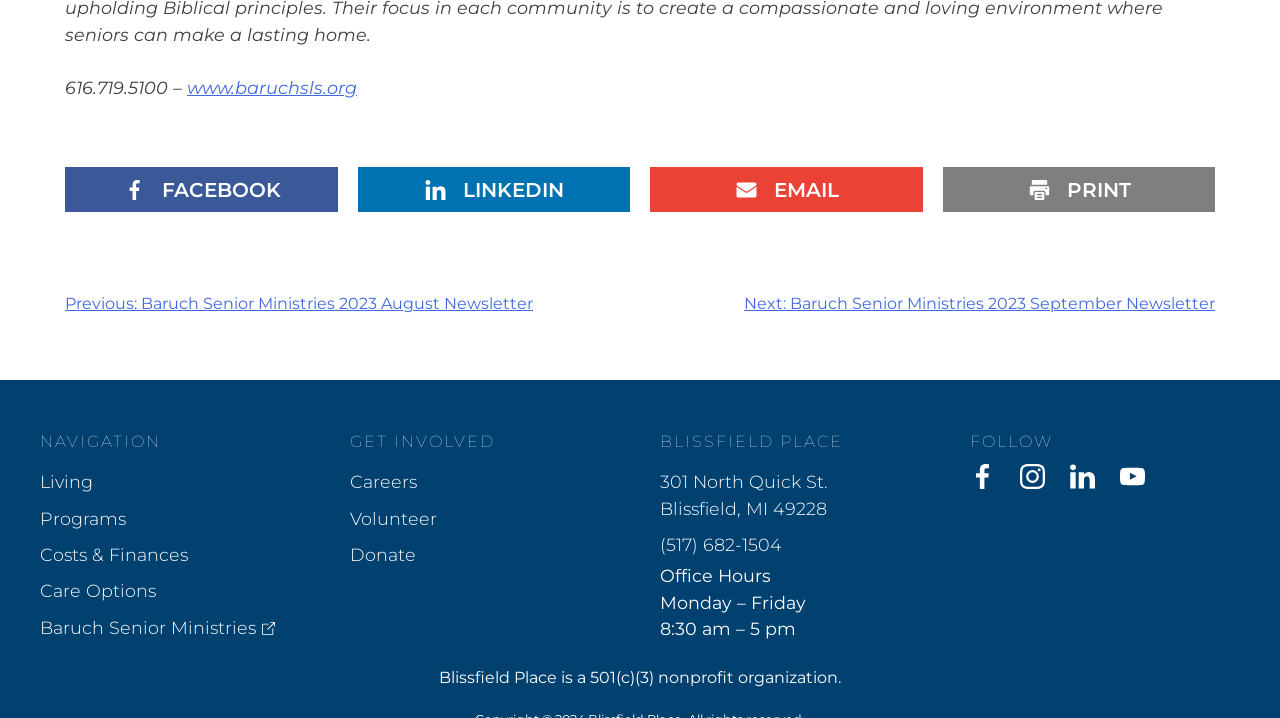Identify the bounding box for the given UI element using the description provided. Coordinates should be in the format (top-left x, top-left y, bottom-right x, bottom-right y) and must be between 0 and 1. Here is the description: Donate

[0.273, 0.748, 0.484, 0.799]